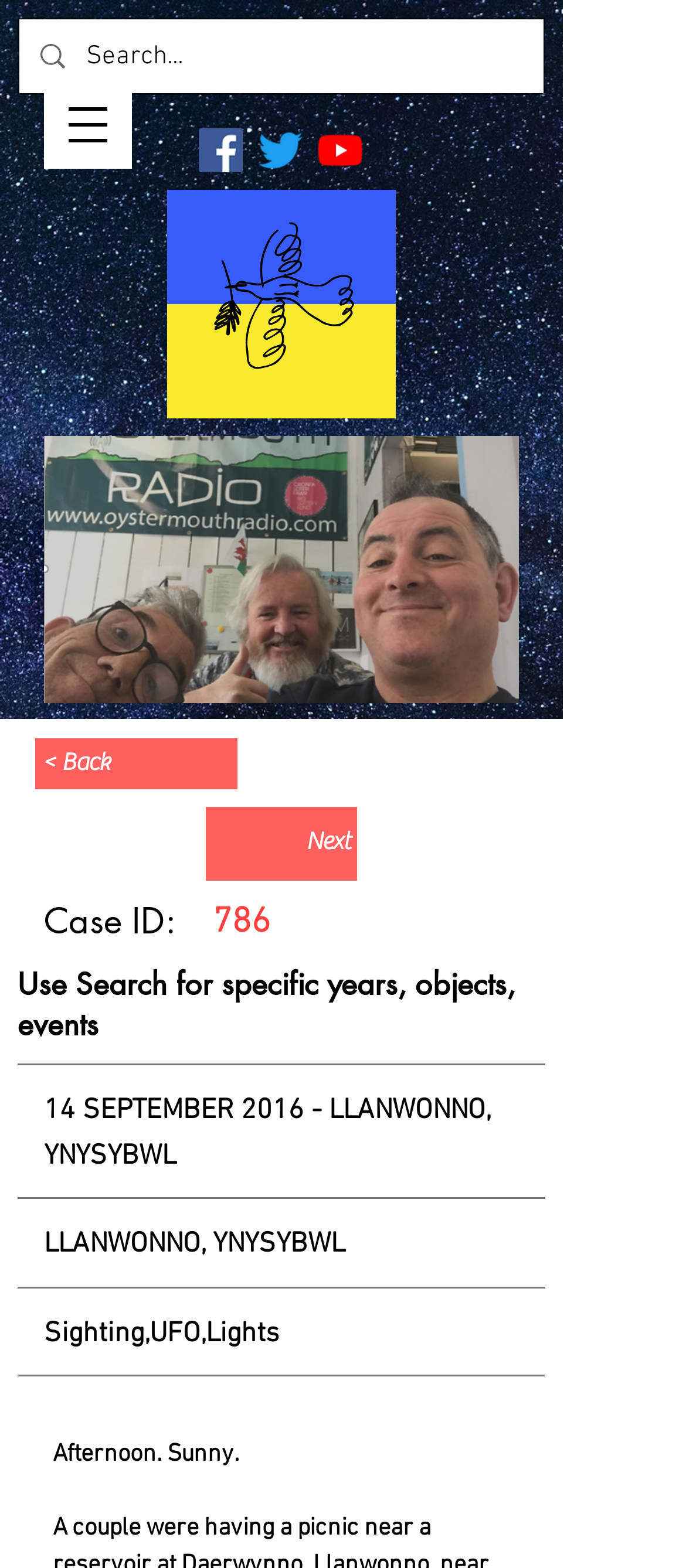Find the bounding box coordinates of the UI element according to this description: "aria-label="Open navigation menu"".

[0.064, 0.052, 0.192, 0.108]